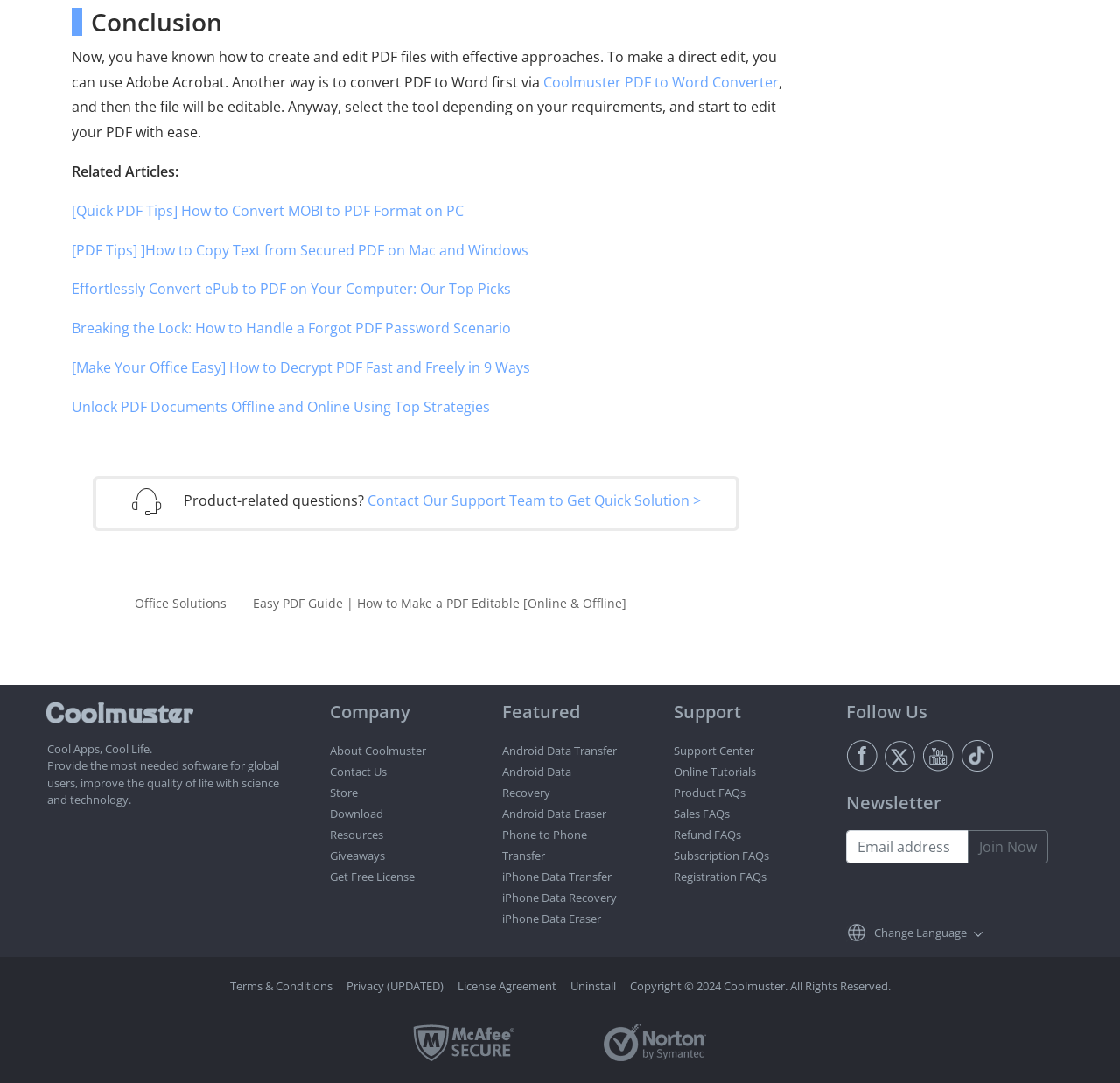Please predict the bounding box coordinates of the element's region where a click is necessary to complete the following instruction: "Click the 'Coolmuster PDF to Word Converter' link". The coordinates should be represented by four float numbers between 0 and 1, i.e., [left, top, right, bottom].

[0.485, 0.067, 0.695, 0.084]